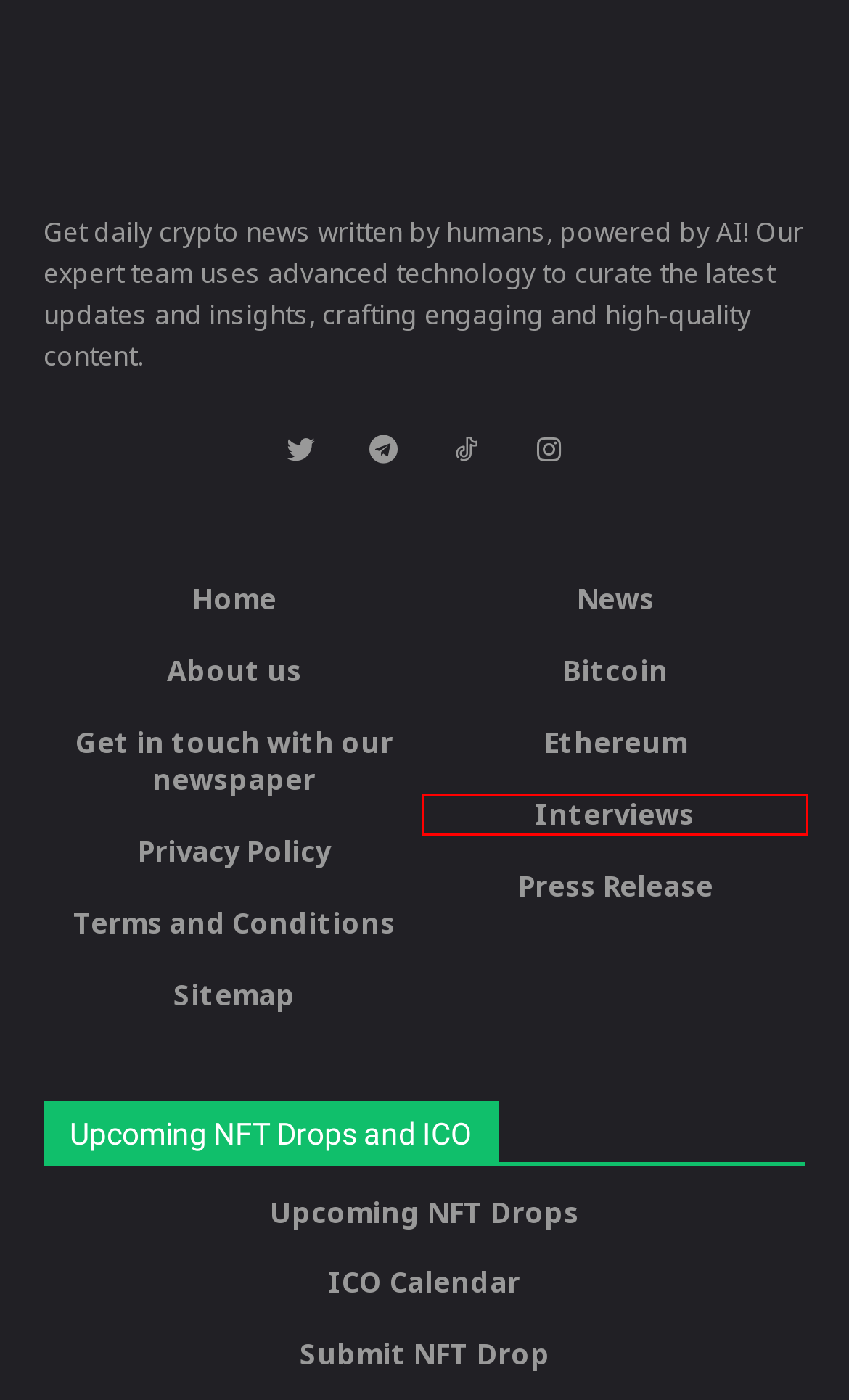You are given a screenshot of a webpage with a red rectangle bounding box around an element. Choose the best webpage description that matches the page after clicking the element in the bounding box. Here are the candidates:
A. Contact our news agency - Perseus Crypto
B. NFT and Cryptocurrency Interviews
C. Privacy Policy - Perseus Crypto
D. About Perseus Crypto
E. Terms and Conditions - Perseus Crypto
F. Sitemap - Perseus Crypto
G. Crypto Press Release
H. News - Perseus Crypto

B